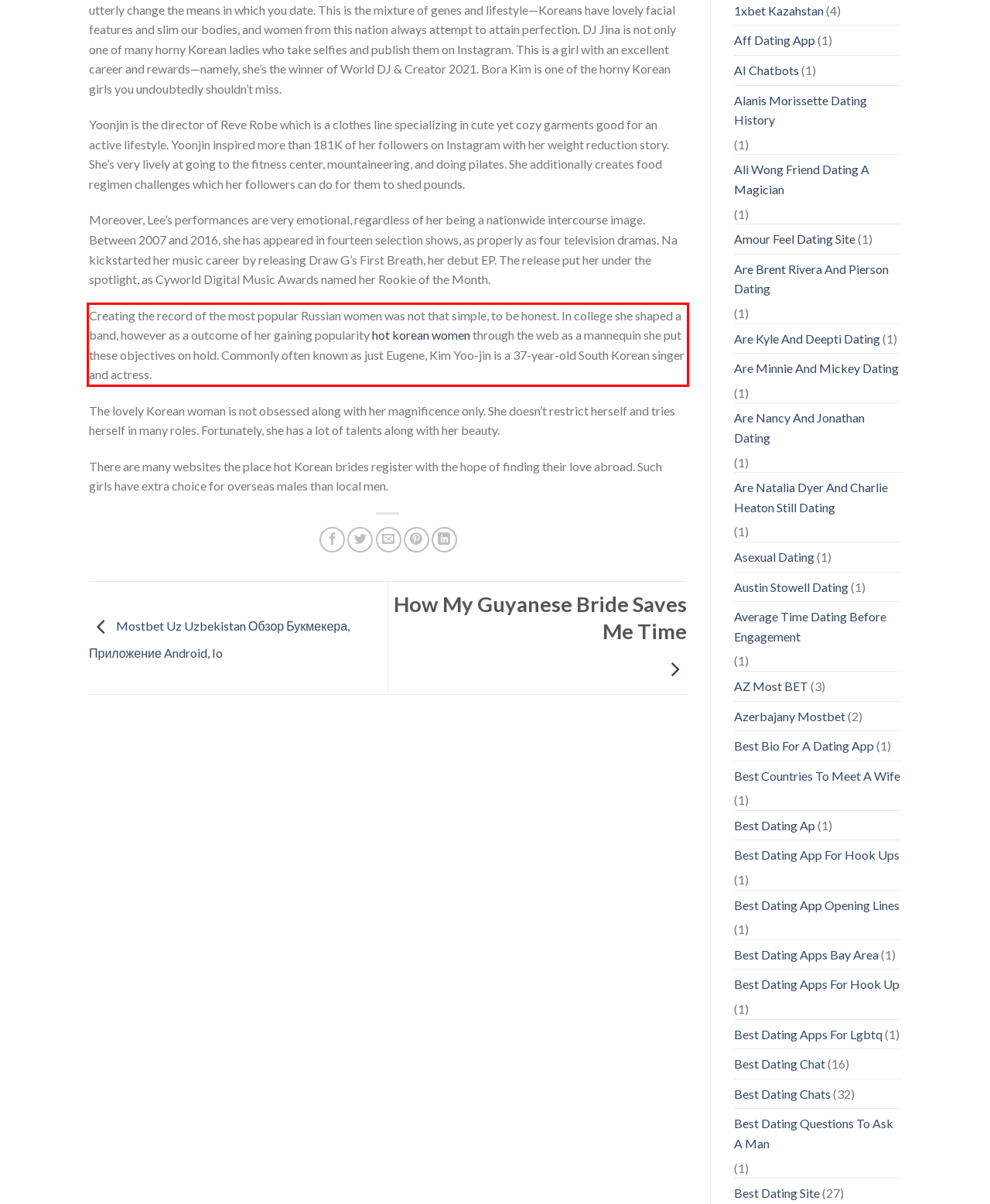Locate the red bounding box in the provided webpage screenshot and use OCR to determine the text content inside it.

Creating the record of the most popular Russian women was not that simple, to be honest. In college she shaped a band, however as a outcome of her gaining popularity hot korean women through the web as a mannequin she put these objectives on hold. Commonly often known as just Eugene, Kim Yoo-jin is a 37-year-old South Korean singer and actress.